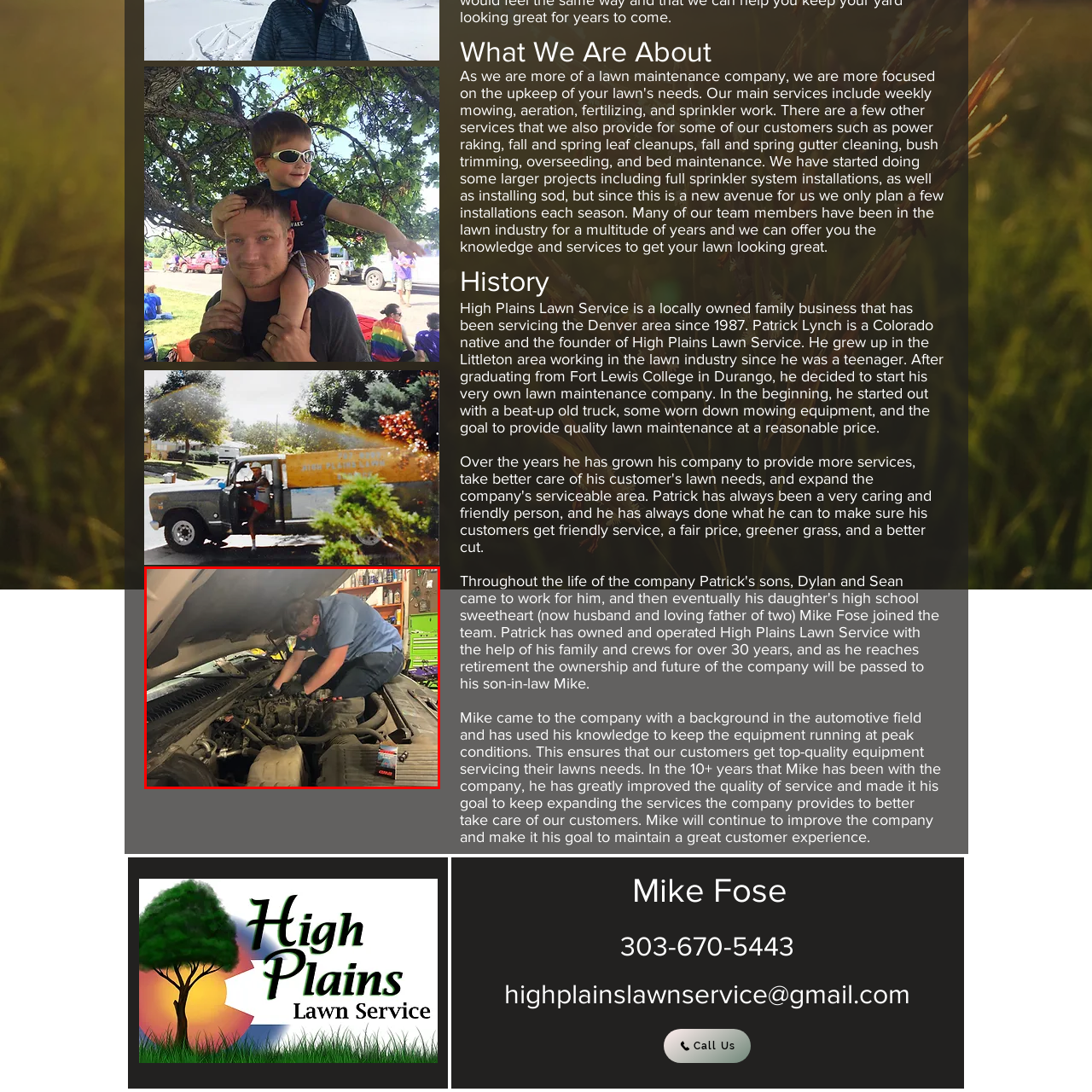Please scrutinize the portion of the image inside the purple boundary and provide an elaborate answer to the question below, relying on the visual elements: 
What is in the background of the image?

The caption describes the background of the image as a cluttered workshop environment, which is evident from the presence of shelves lined with various tools and equipment, suggesting a well-equipped workspace.